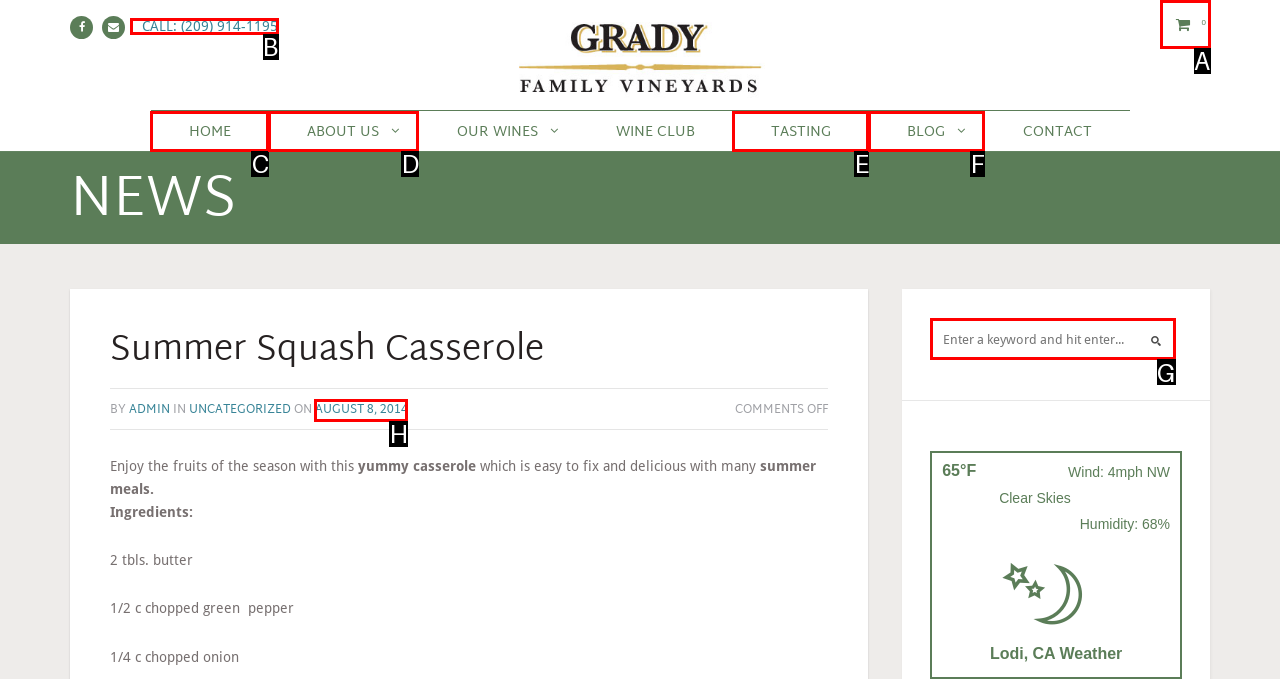Select the right option to accomplish this task: Search for something. Reply with the letter corresponding to the correct UI element.

G